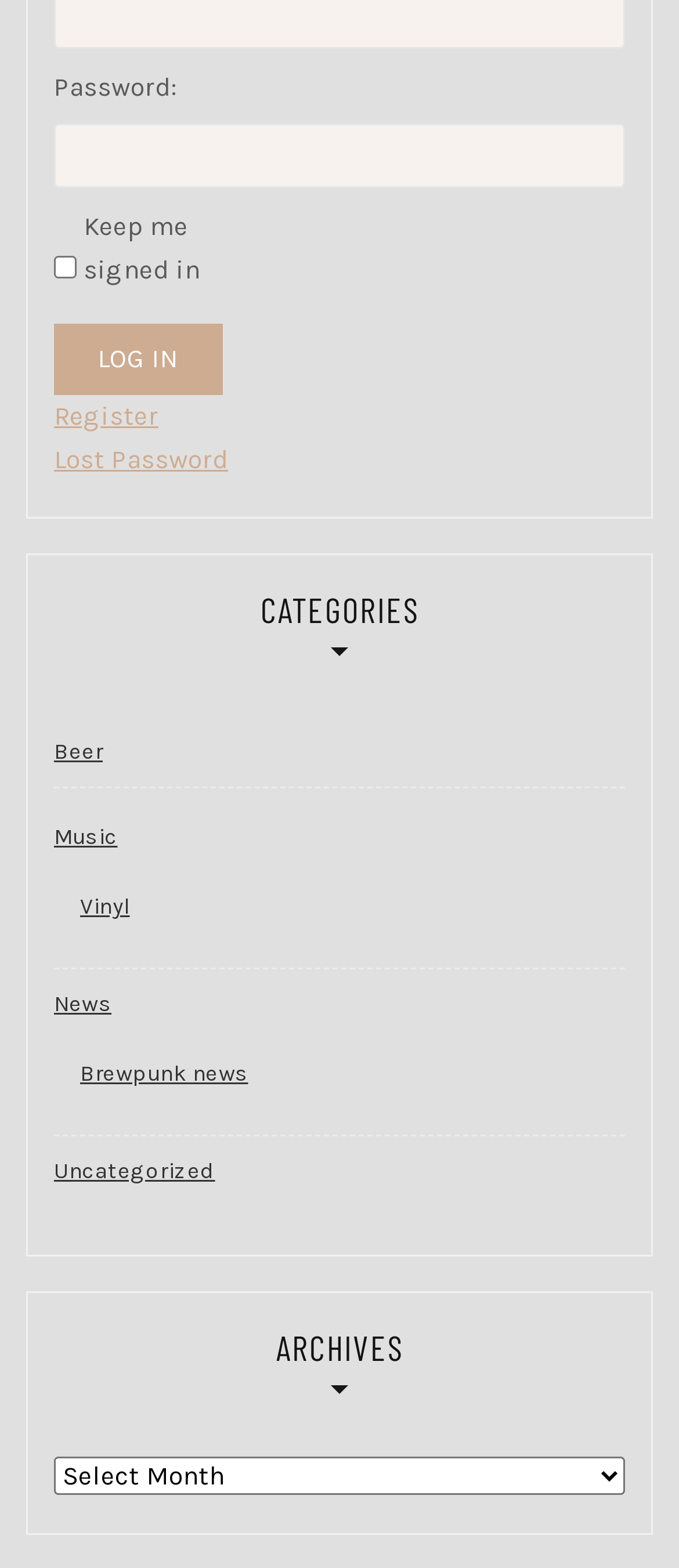Pinpoint the bounding box coordinates of the clickable area necessary to execute the following instruction: "Register". The coordinates should be given as four float numbers between 0 and 1, namely [left, top, right, bottom].

[0.079, 0.252, 0.233, 0.28]